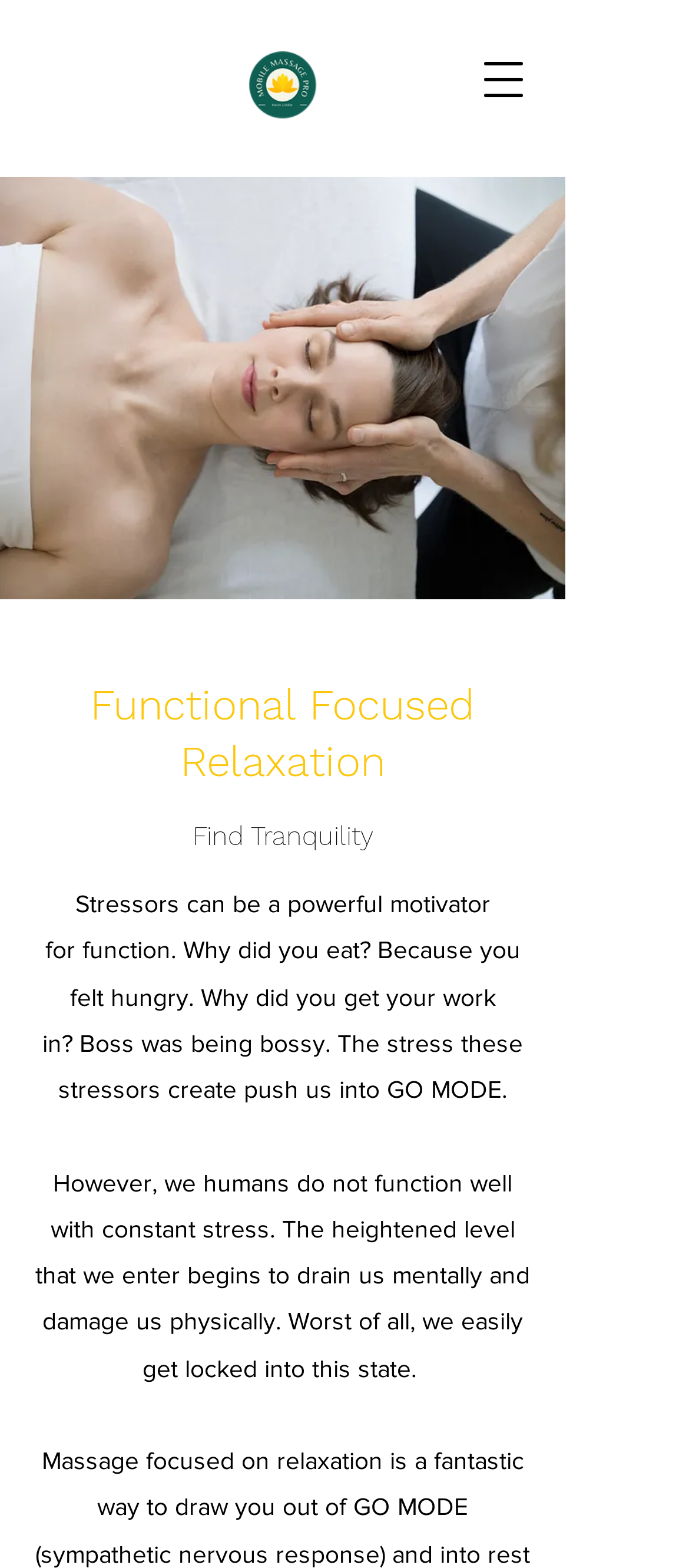Provide a short answer using a single word or phrase for the following question: 
What is the effect of constant stress on humans?

Mental and physical damage